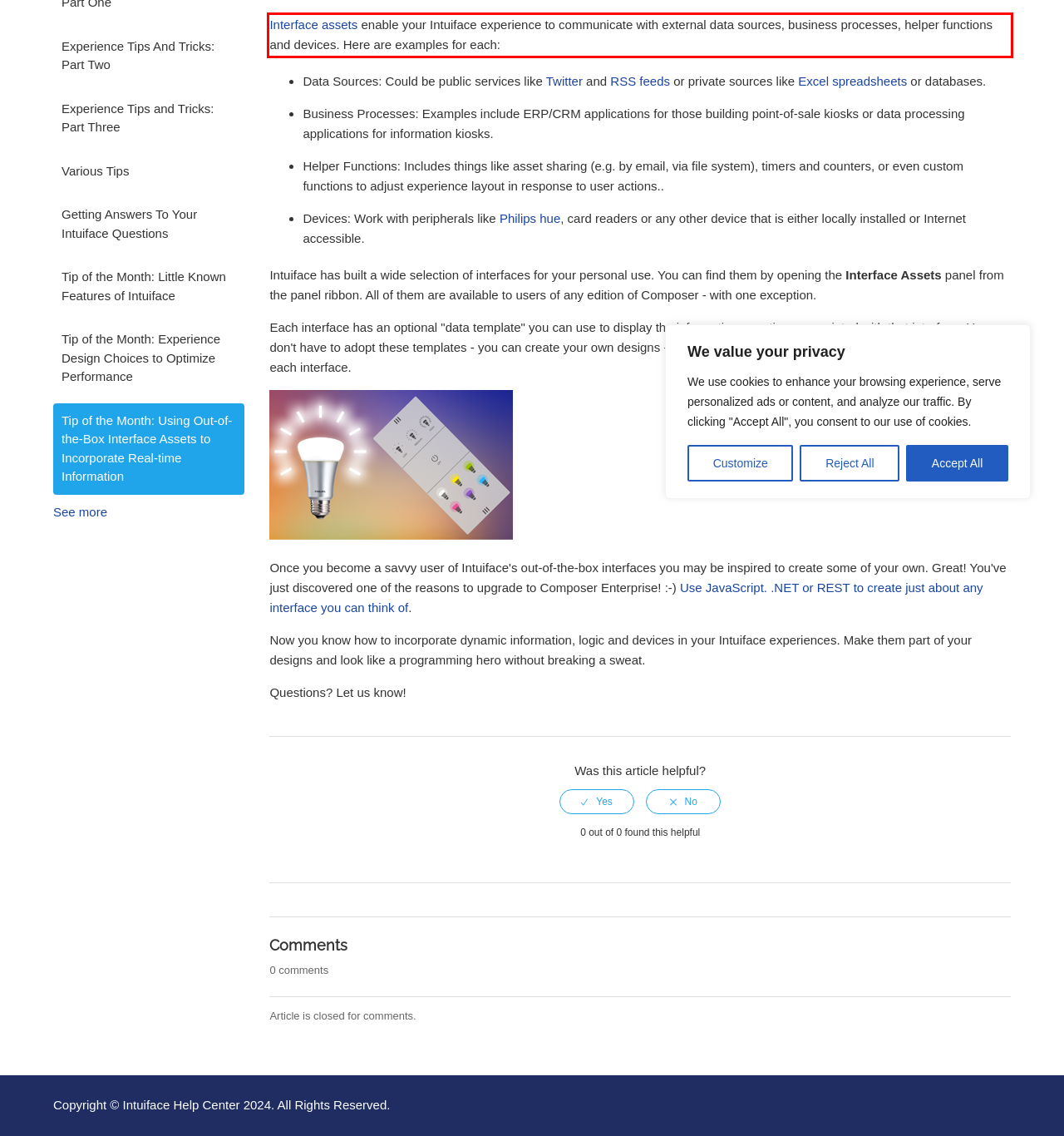Given a webpage screenshot with a red bounding box, perform OCR to read and deliver the text enclosed by the red bounding box.

Interface assets enable your Intuiface experience to communicate with external data sources, business processes, helper functions and devices. Here are examples for each: